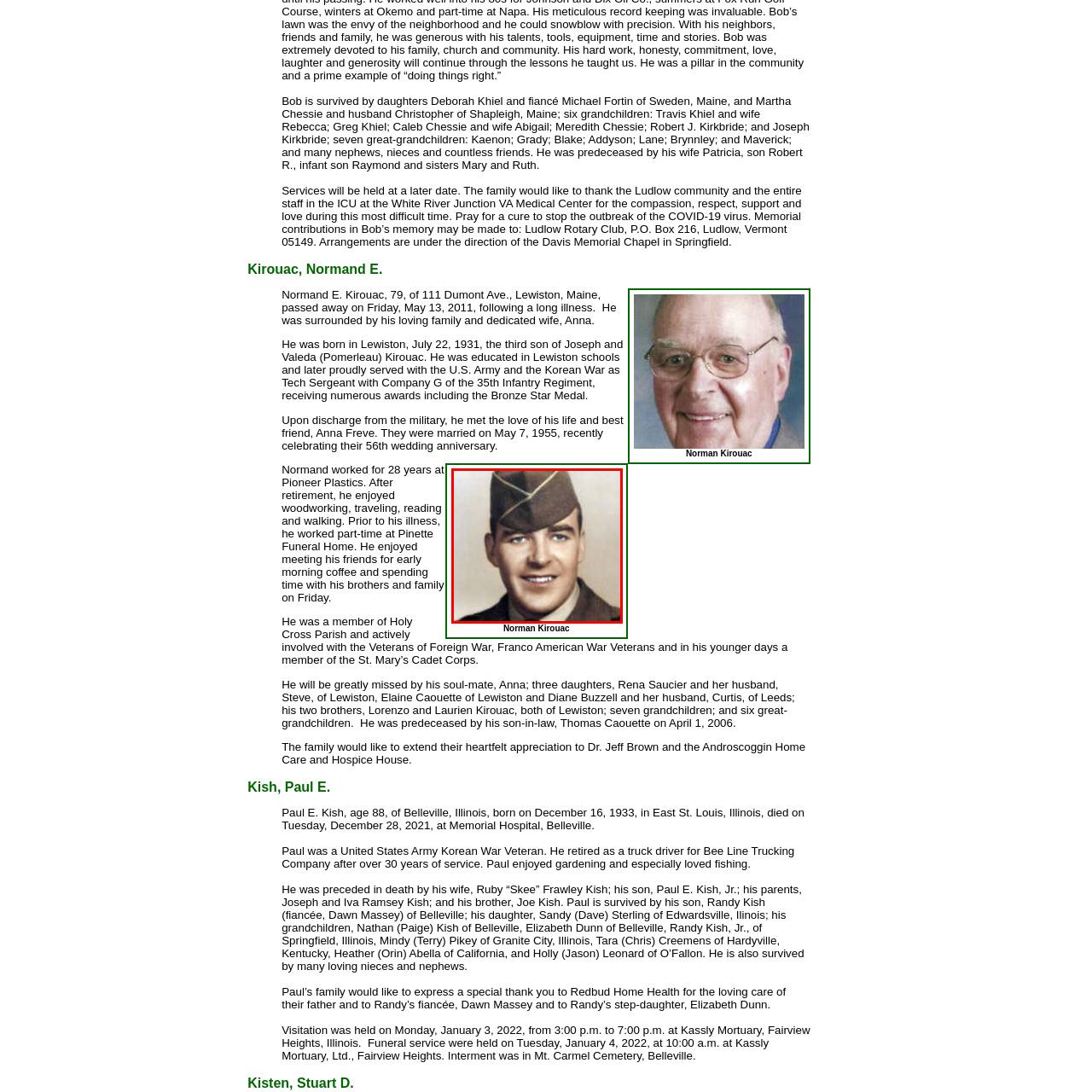Provide a comprehensive description of the image highlighted by the red bounding box.

The image features a young soldier in uniform, displaying a friendly and confident smile. He wears a military cap adorned with a distinct insignia indicative of his rank. This portrait highlights the soldier's bright blue eyes and neatly groomed appearance, capturing a moment in time that reflects pride and dedication. The photograph likely dates back to the time of his service, evoking a sense of respect for his commitment to his country. This image accompanies a tribute to Normand E. Kirouac, a veteran who served in the U.S. Army during the Korean War, celebrating his life and contributions.